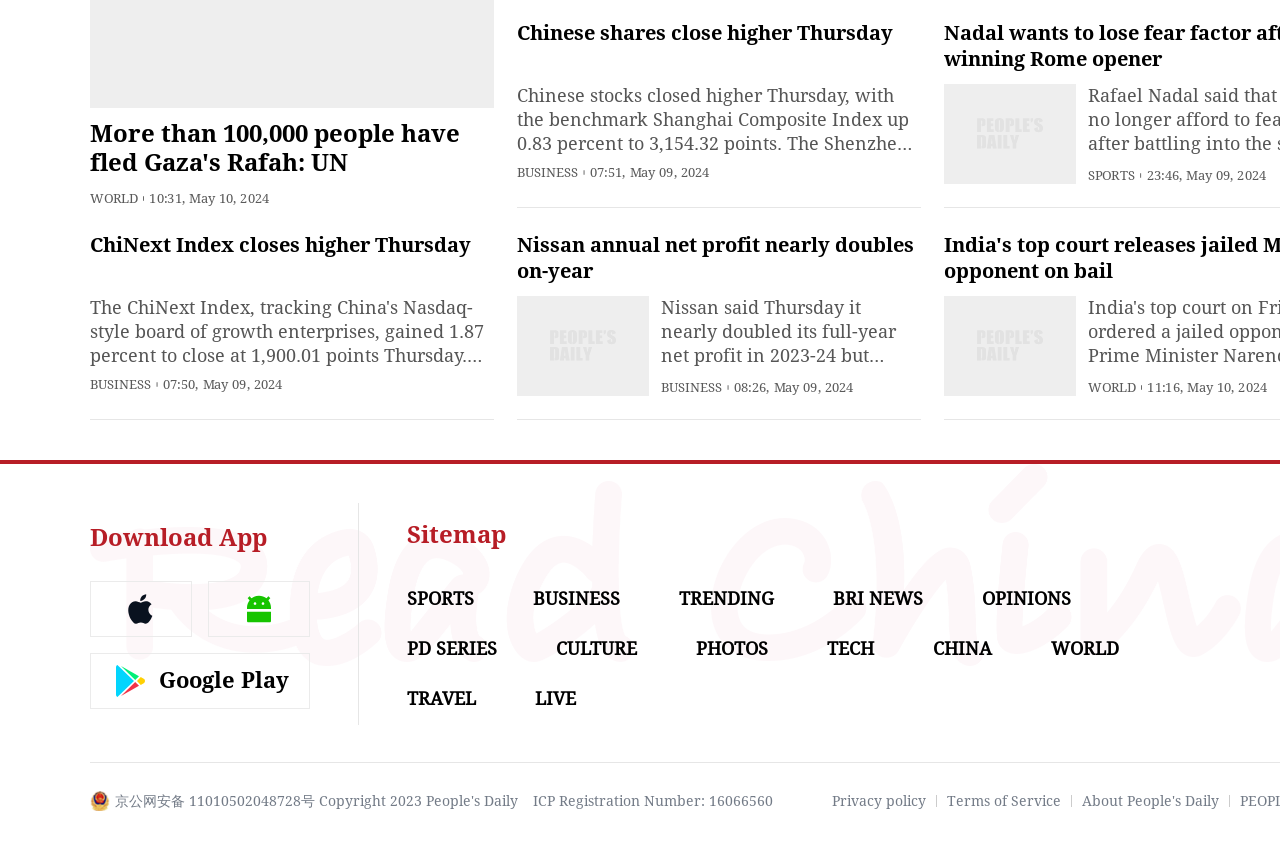Using the webpage screenshot, locate the HTML element that fits the following description and provide its bounding box: "Privacy policy".

[0.65, 0.941, 0.723, 0.96]